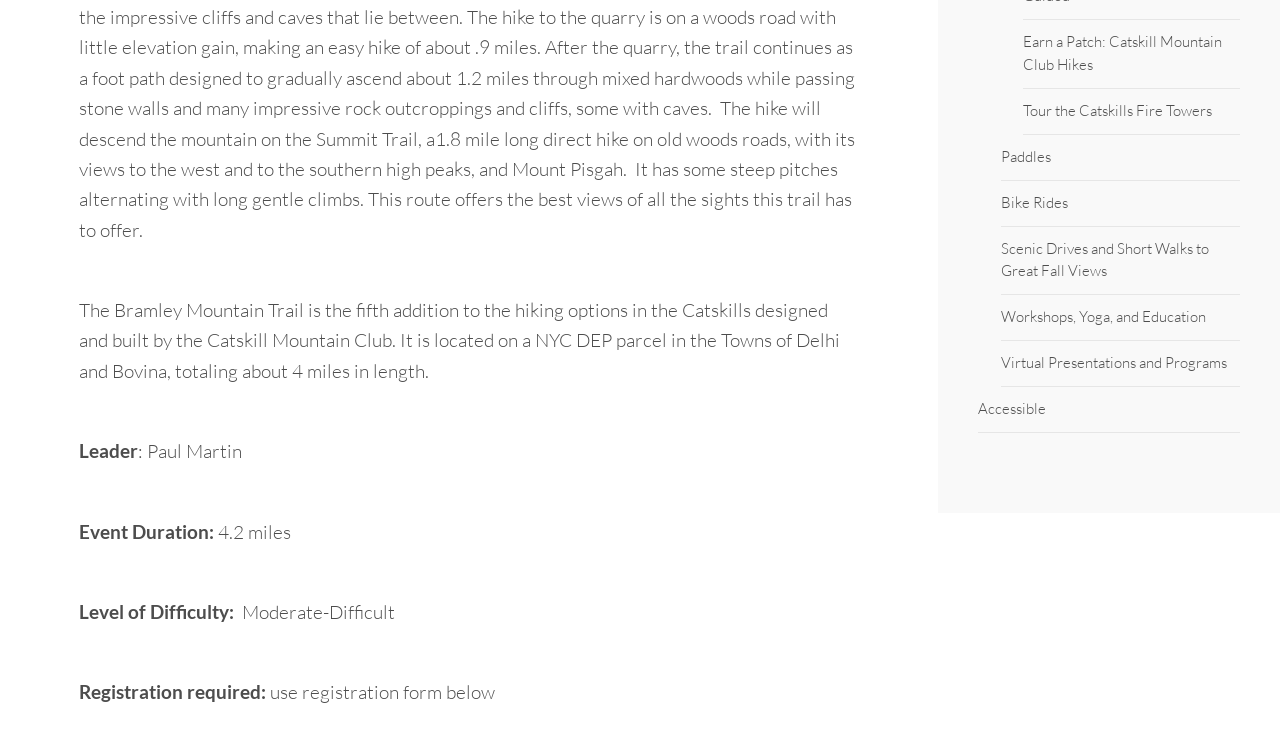Identify the bounding box for the UI element that is described as follows: "Paddles".

[0.782, 0.182, 0.969, 0.244]